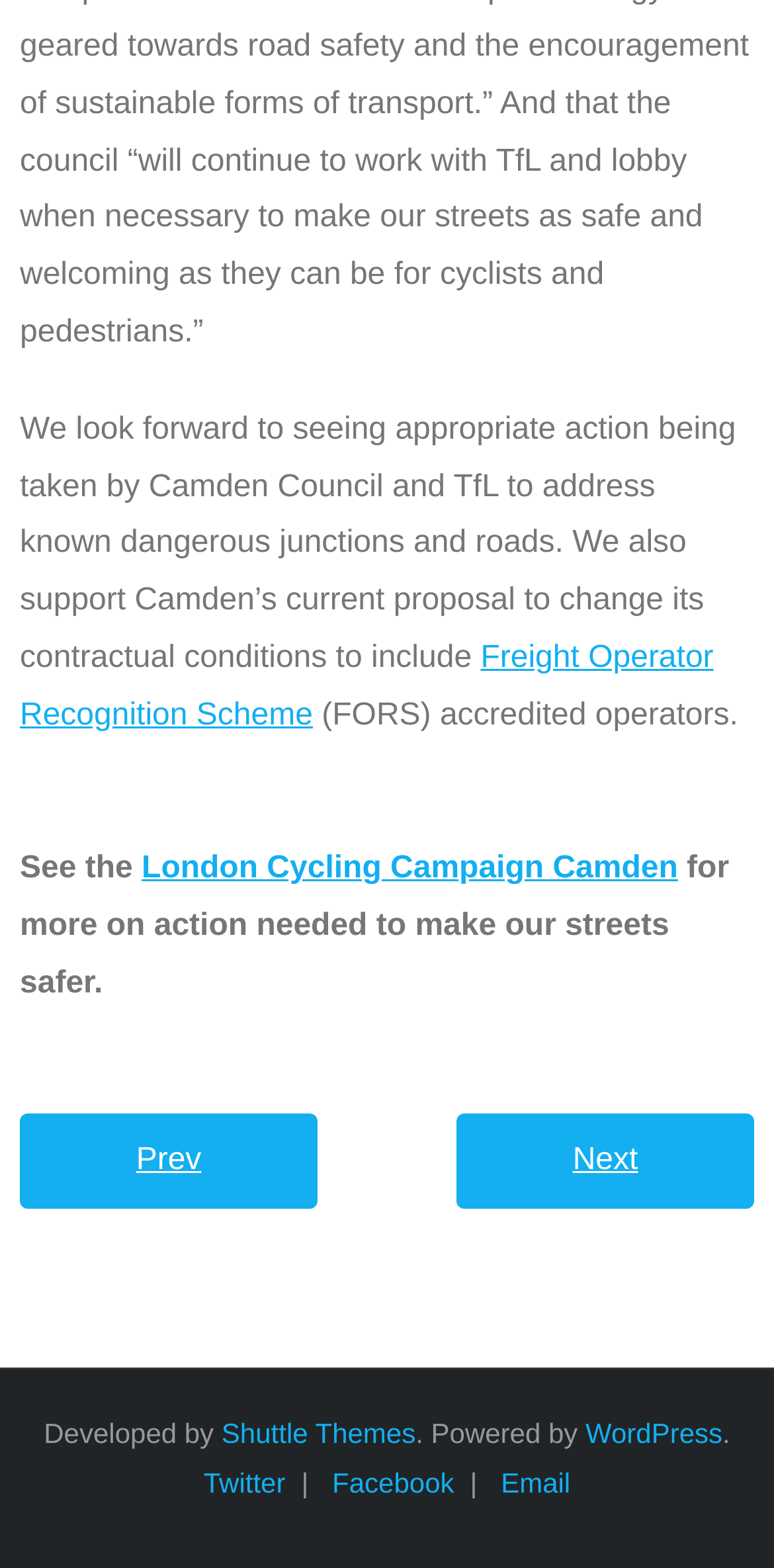How many navigation links are present at the bottom?
Can you provide a detailed and comprehensive answer to the question?

At the bottom of the webpage, there are two navigation links: 'Prev' and 'Next', which can be used to navigate to previous or next pages.